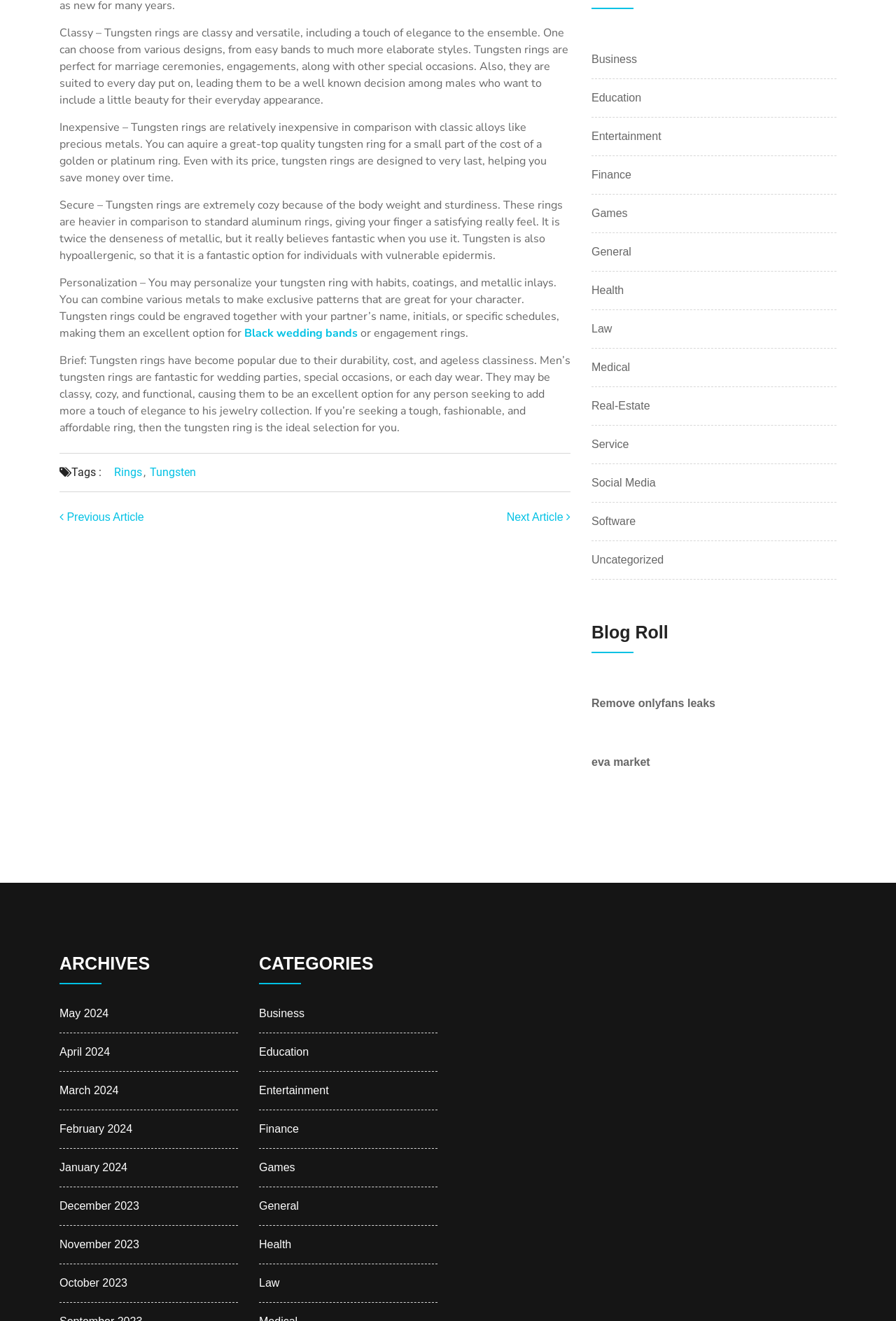Locate the bounding box coordinates of the clickable element to fulfill the following instruction: "Click on 'Black wedding bands'". Provide the coordinates as four float numbers between 0 and 1 in the format [left, top, right, bottom].

[0.273, 0.246, 0.399, 0.258]